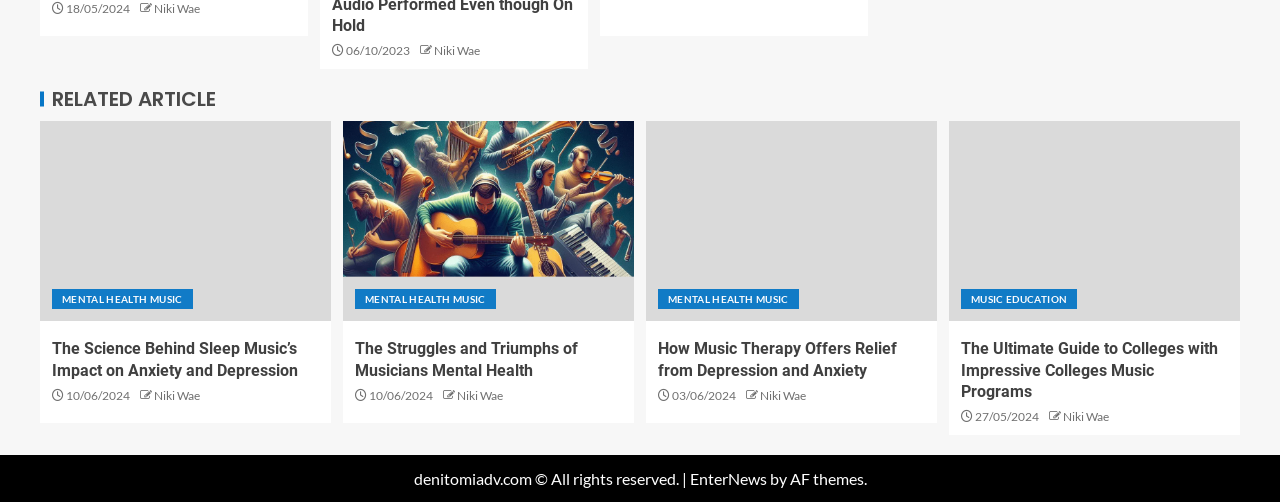Provide your answer to the question using just one word or phrase: What is the website's copyright information?

denitomiadv.com © All rights reserved.